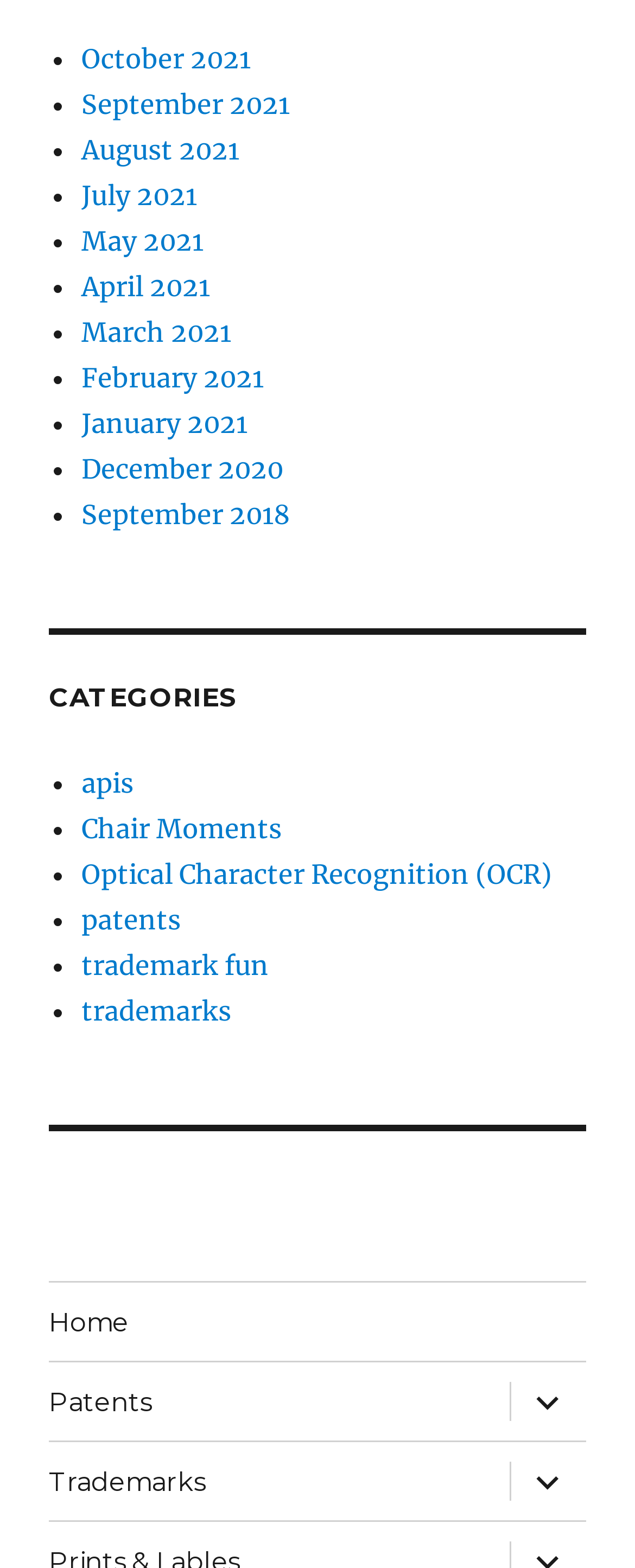What is the category of 'Chair Moments'?
Refer to the image and respond with a one-word or short-phrase answer.

Categories